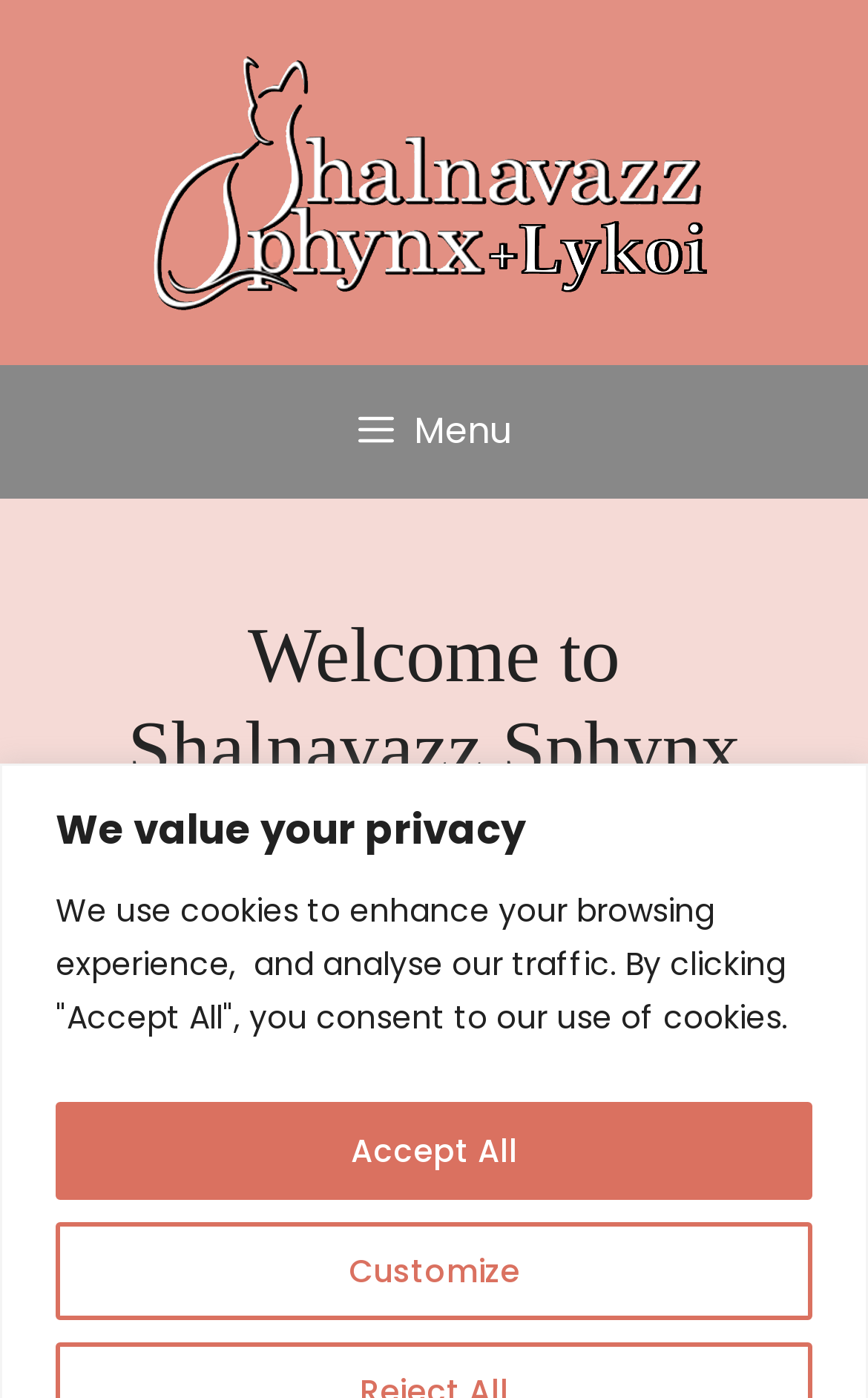What is the name of the website?
Please answer the question as detailed as possible based on the image.

The banner element contains a link with the text 'Shalnavazz Sphynx and Lykoi cats', and the root element is titled 'Home of Shalnavazz', indicating that the name of the website is Shalnavazz.